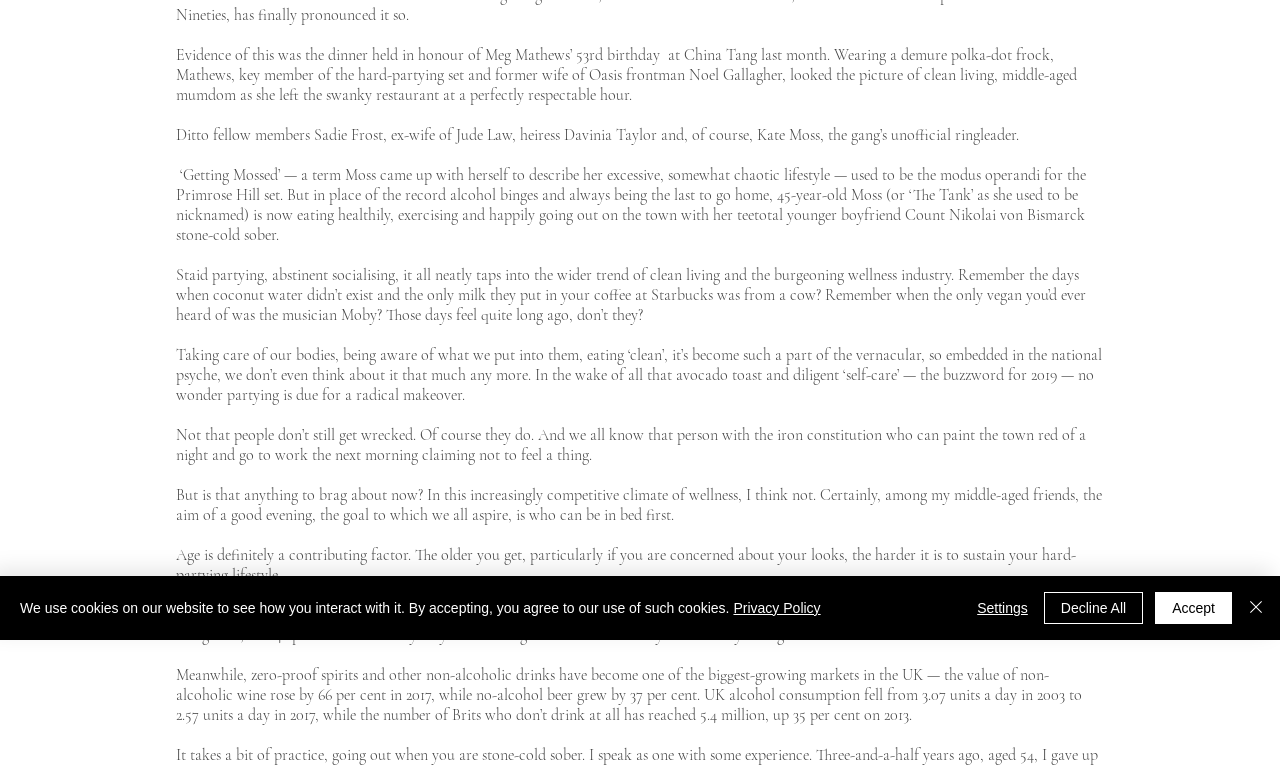Bounding box coordinates should be in the format (top-left x, top-left y, bottom-right x, bottom-right y) and all values should be floating point numbers between 0 and 1. Determine the bounding box coordinate for the UI element described as: aria-label="Close"

[0.972, 0.774, 0.991, 0.816]